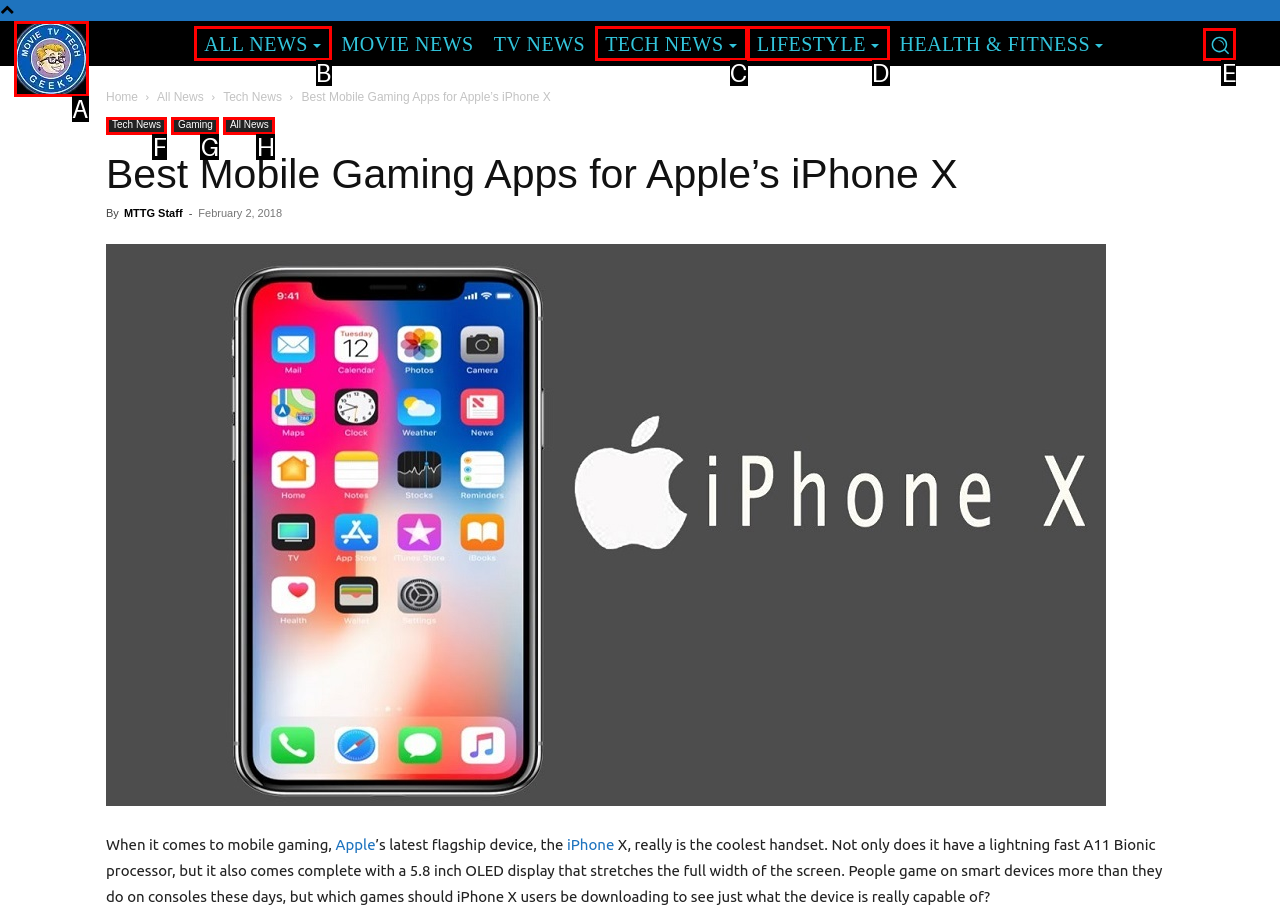Identify which HTML element should be clicked to fulfill this instruction: Click the Movie TV Tech Geeks News Logo Reply with the correct option's letter.

A